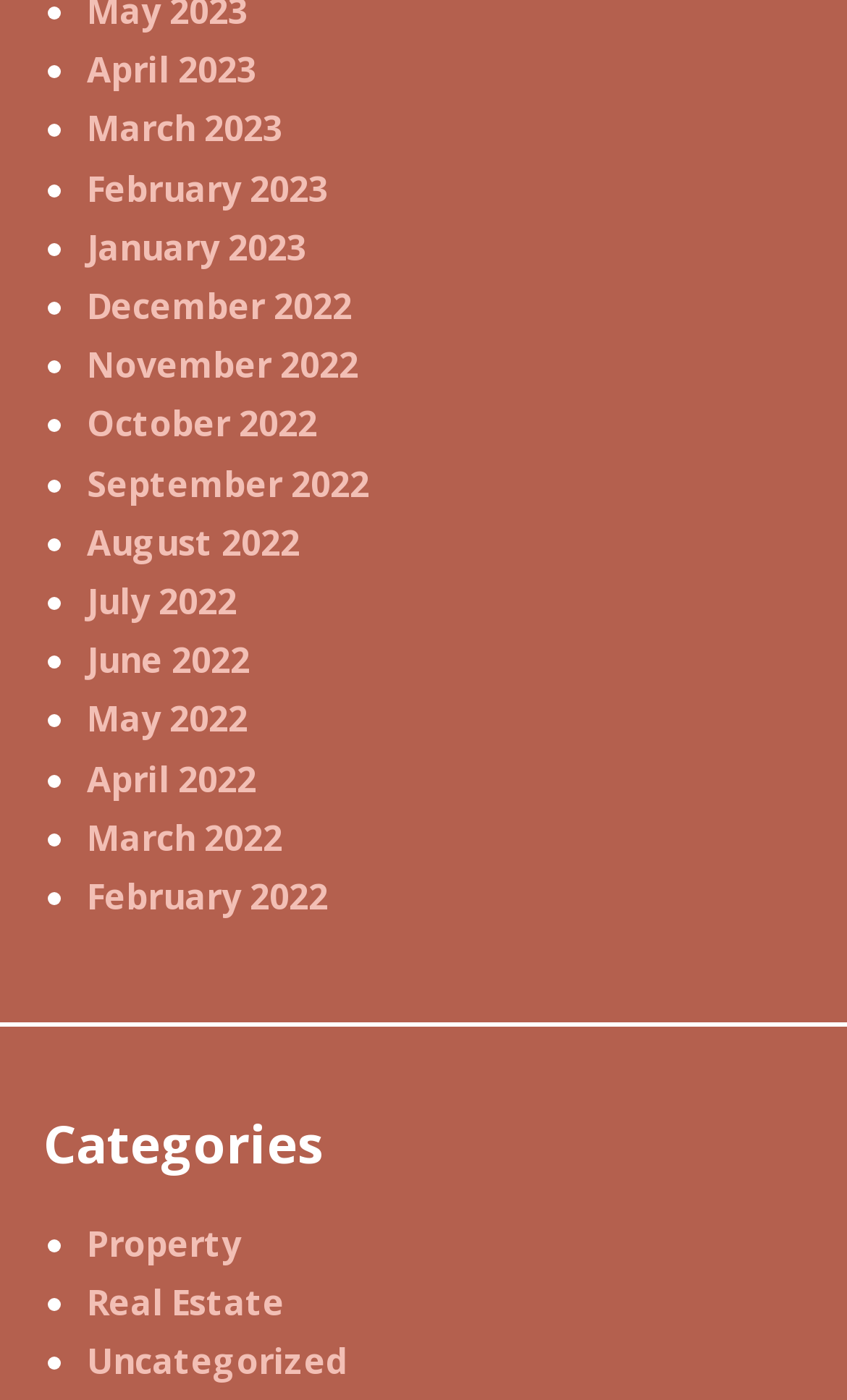Identify the bounding box coordinates for the UI element described as follows: "Property". Ensure the coordinates are four float numbers between 0 and 1, formatted as [left, top, right, bottom].

[0.103, 0.871, 0.285, 0.906]